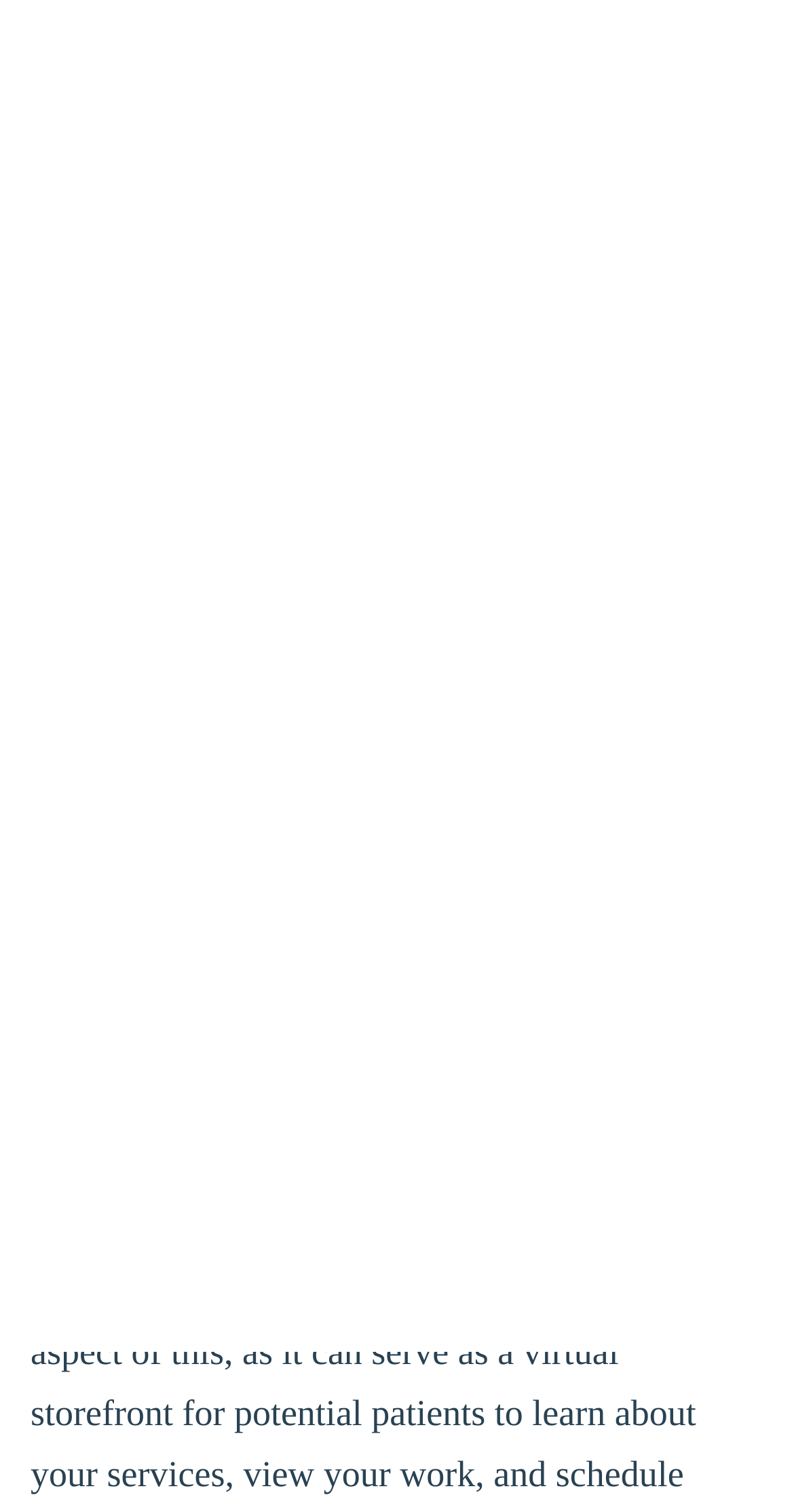Illustrate the webpage's structure and main components comprehensively.

The webpage is about the dos and don'ts of plastic surgery website design, with a focus on SEO. At the top left, there is a link to "Get a Quote" and an image accompanied by a link to "SEOversite", which serves as the website's logo. Below these elements, a prominent heading reads "THE DOS AND DON’TS OF PLASTIC SURGERY WEBSITE DESIGN", which is also a clickable link. 

To the right of the heading, there is a section indicating the post date, "April 27, 2023", preceded by the label "POSTED ON:". 

Below the heading and post date section, there is a large image depicting a doctor holding medical logos, which takes up most of the width of the page.